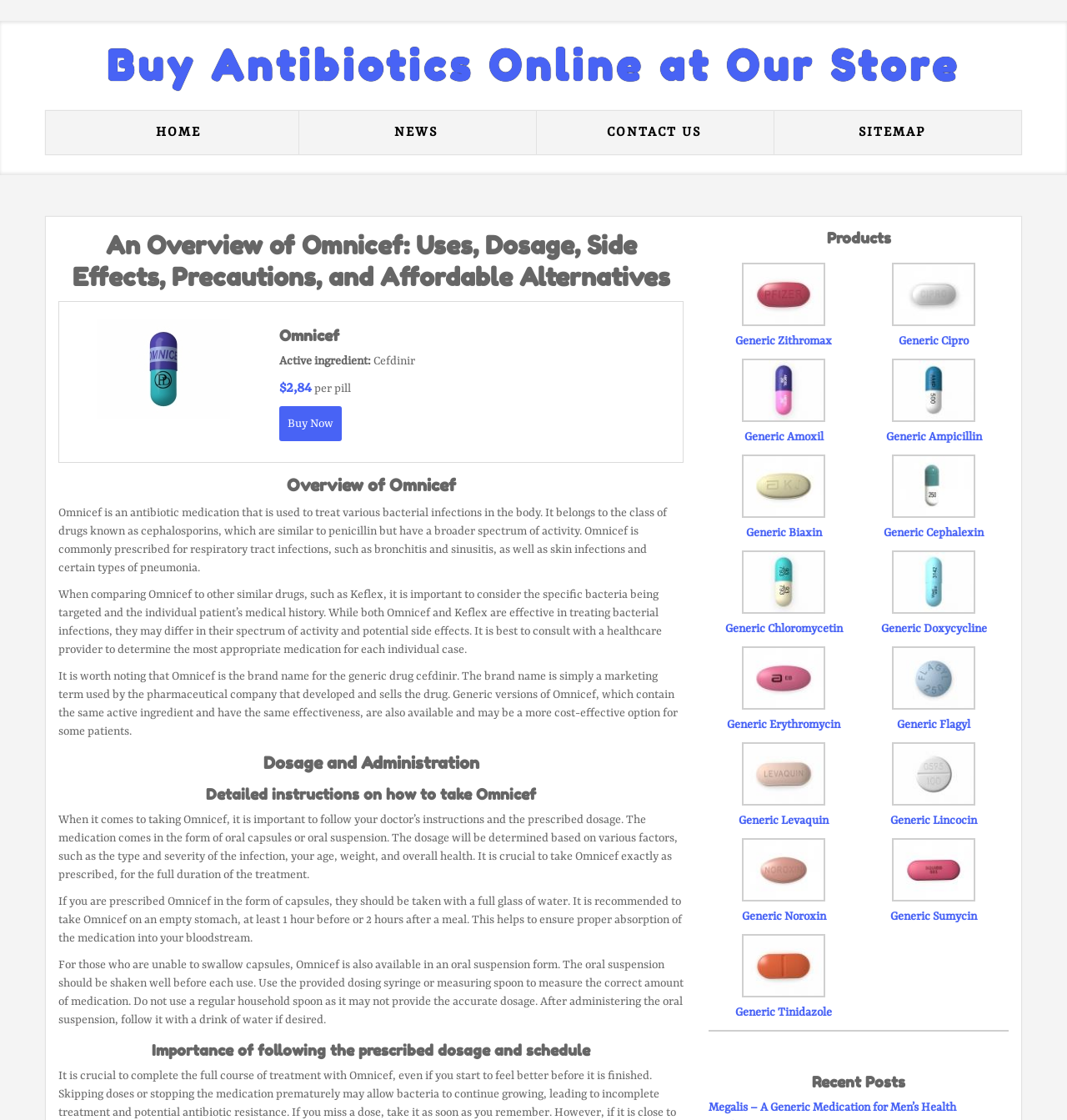Kindly determine the bounding box coordinates for the clickable area to achieve the given instruction: "Go to HOME page".

[0.055, 0.099, 0.28, 0.138]